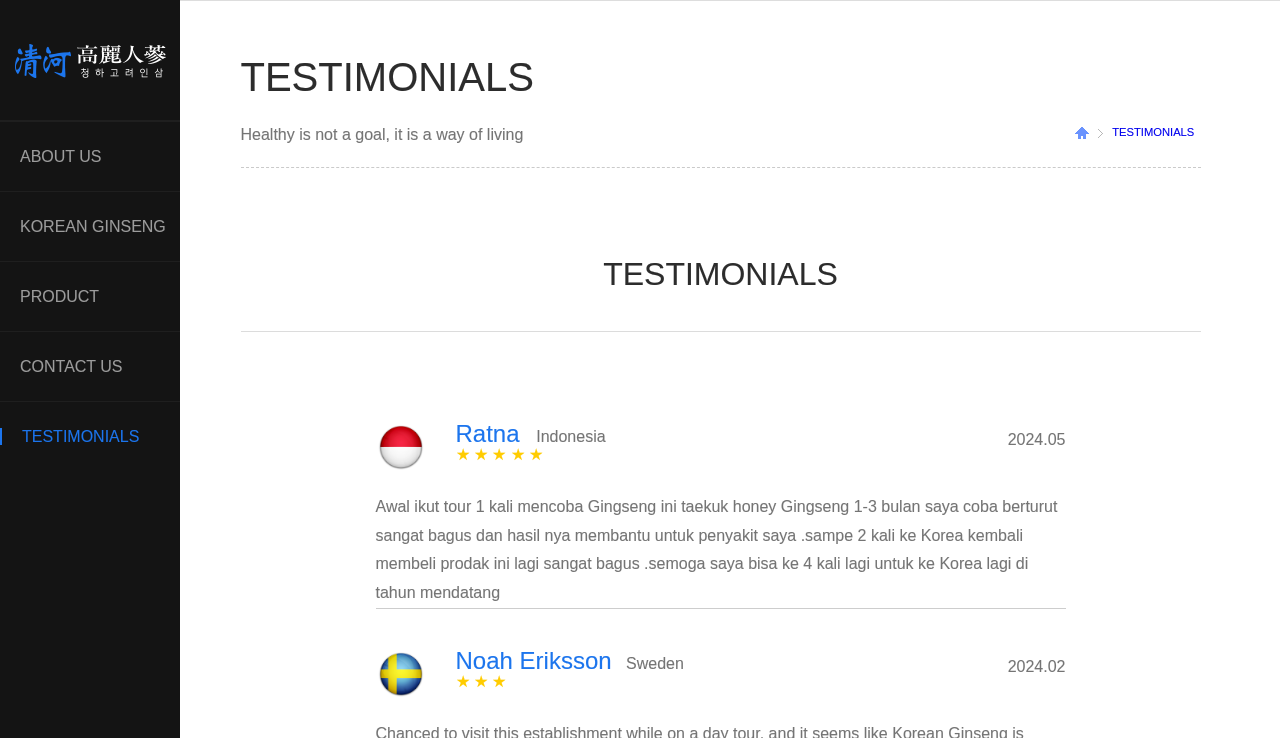Specify the bounding box coordinates (top-left x, top-left y, bottom-right x, bottom-right y) of the UI element in the screenshot that matches this description: CONTACT US

[0.0, 0.485, 0.096, 0.508]